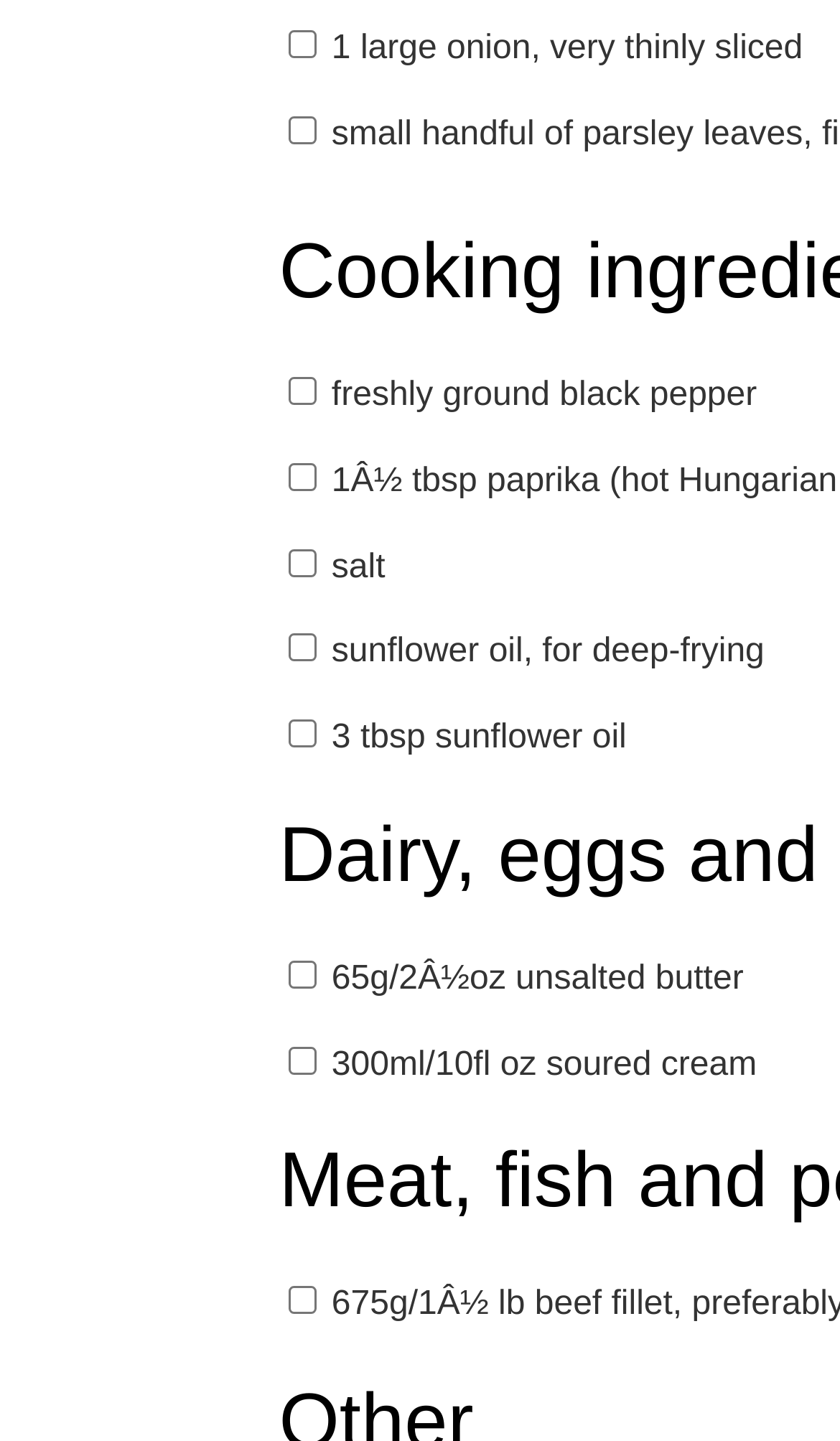How much unsalted butter is required in the recipe?
Using the visual information, answer the question in a single word or phrase.

65g/2½oz